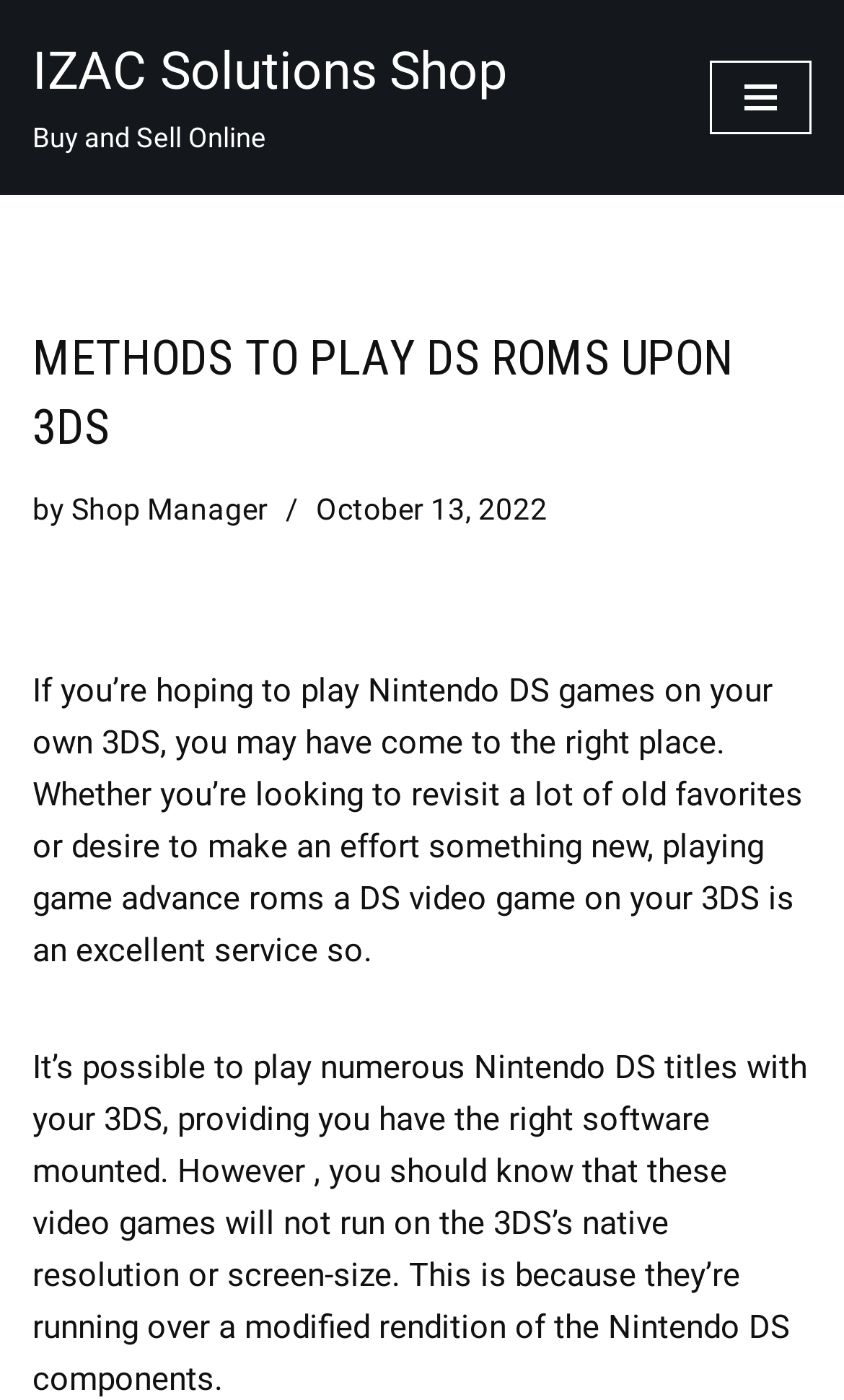Give a one-word or one-phrase response to the question: 
What is required to play DS games on 3DS?

right software